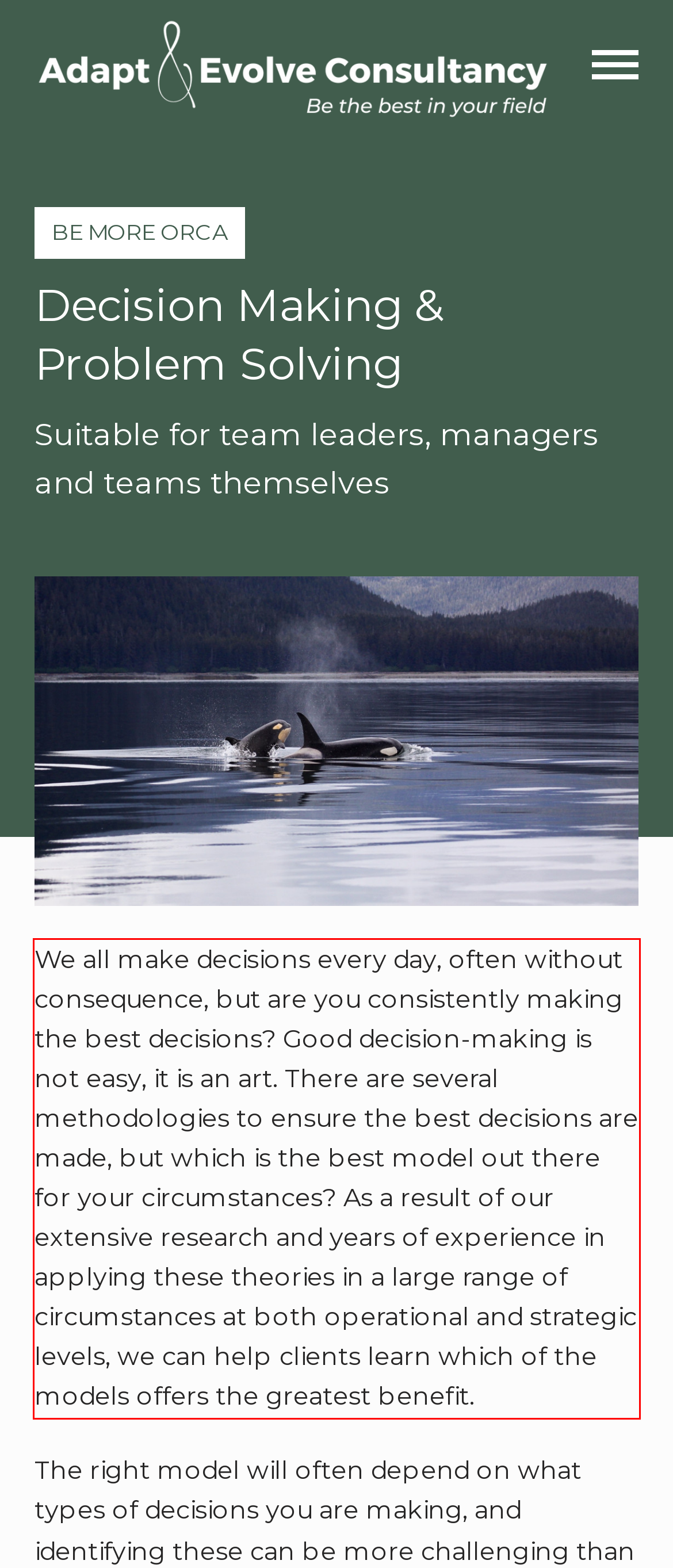Using the provided screenshot, read and generate the text content within the red-bordered area.

We all make decisions every day, often without consequence, but are you consistently making the best decisions? Good decision-making is not easy, it is an art. There are several methodologies to ensure the best decisions are made, but which is the best model out there for your circumstances? As a result of our extensive research and years of experience in applying these theories in a large range of circumstances at both operational and strategic levels, we can help clients learn which of the models offers the greatest benefit.